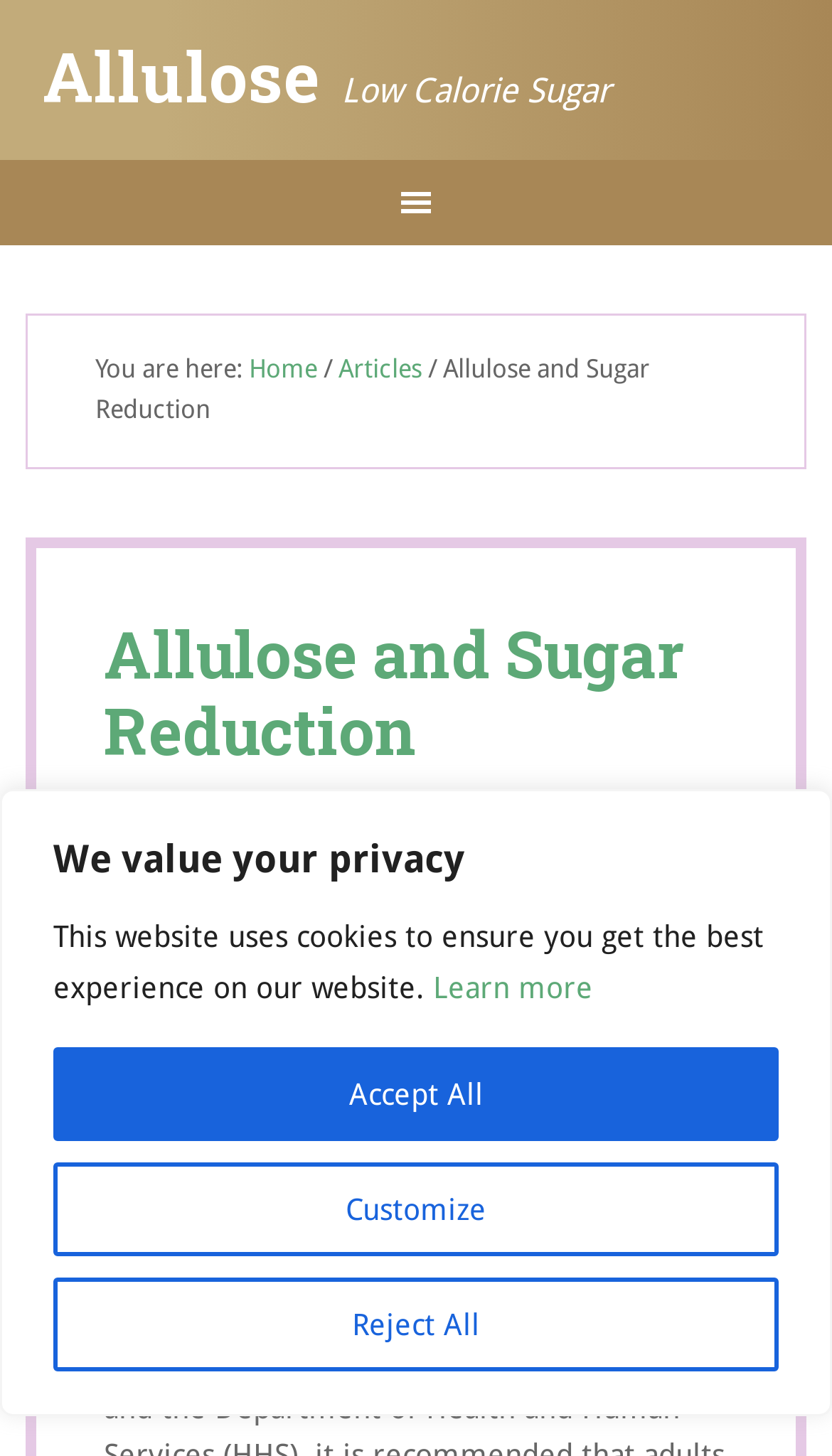Determine the bounding box coordinates of the clickable element necessary to fulfill the instruction: "read the 'Articles' section". Provide the coordinates as four float numbers within the 0 to 1 range, i.e., [left, top, right, bottom].

[0.407, 0.243, 0.507, 0.263]